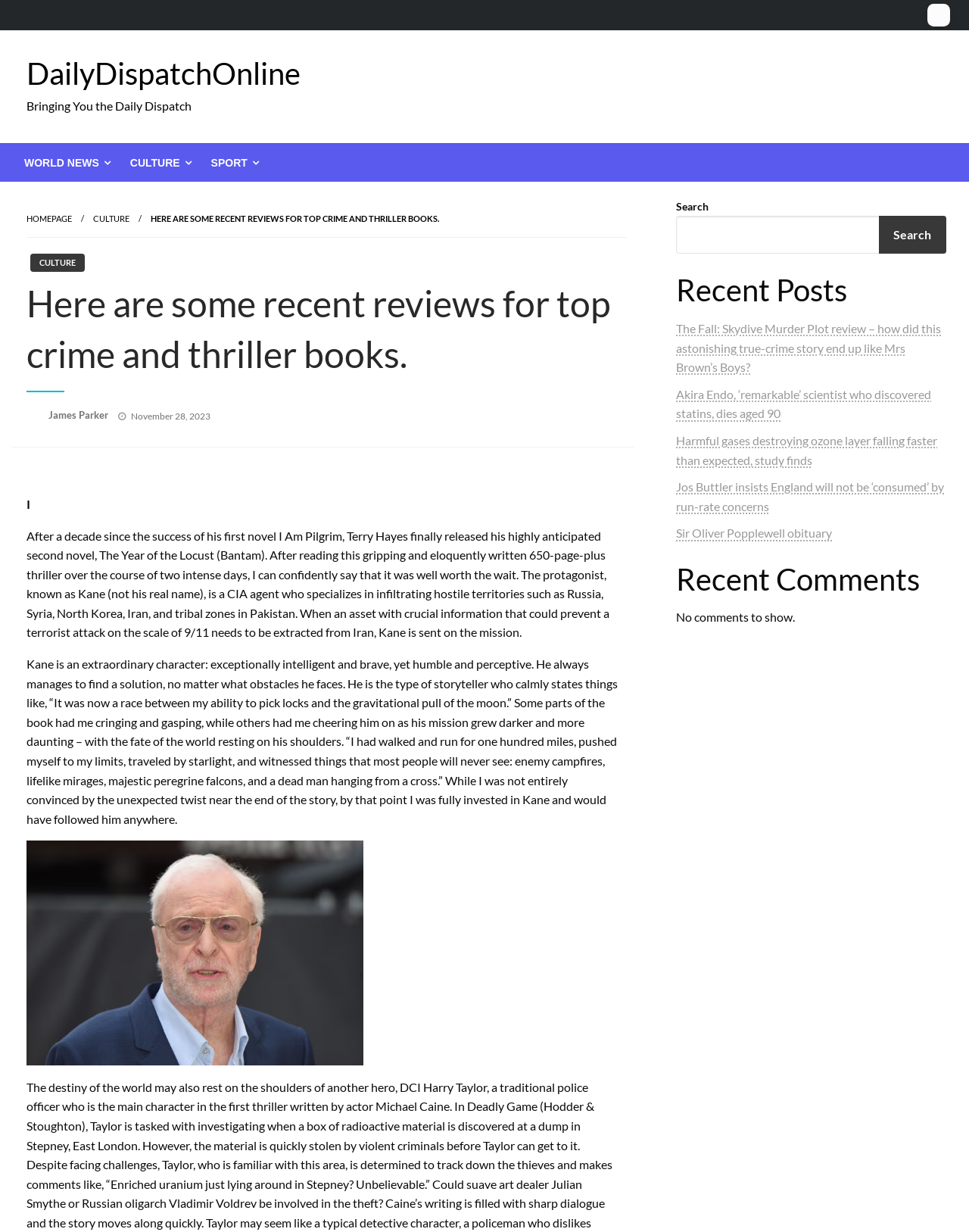Kindly respond to the following question with a single word or a brief phrase: 
What is the bounding box coordinate of the search box?

[0.698, 0.175, 0.977, 0.206]